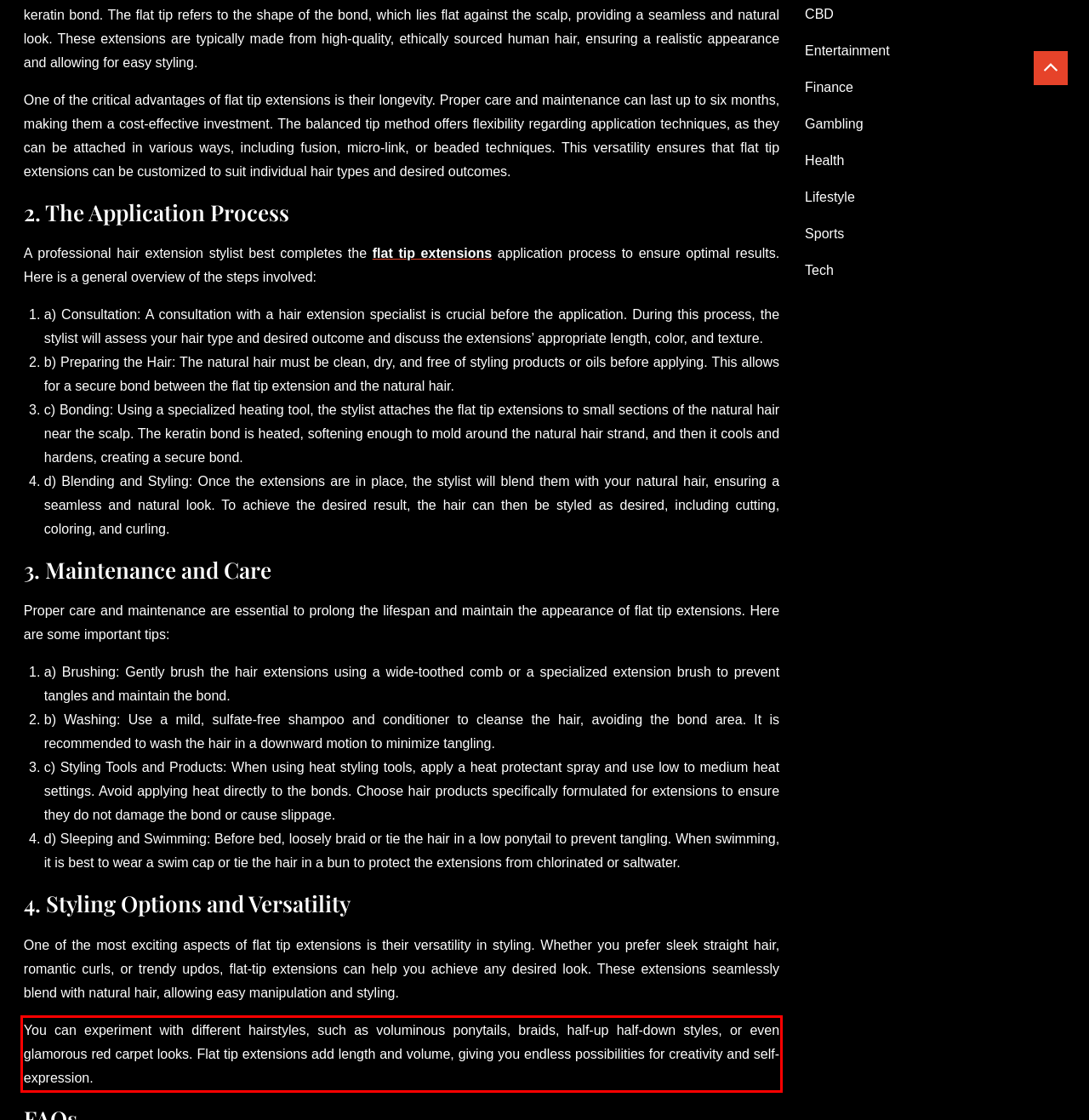Analyze the screenshot of a webpage where a red rectangle is bounding a UI element. Extract and generate the text content within this red bounding box.

You can experiment with different hairstyles, such as voluminous ponytails, braids, half-up half-down styles, or even glamorous red carpet looks. Flat tip extensions add length and volume, giving you endless possibilities for creativity and self-expression.